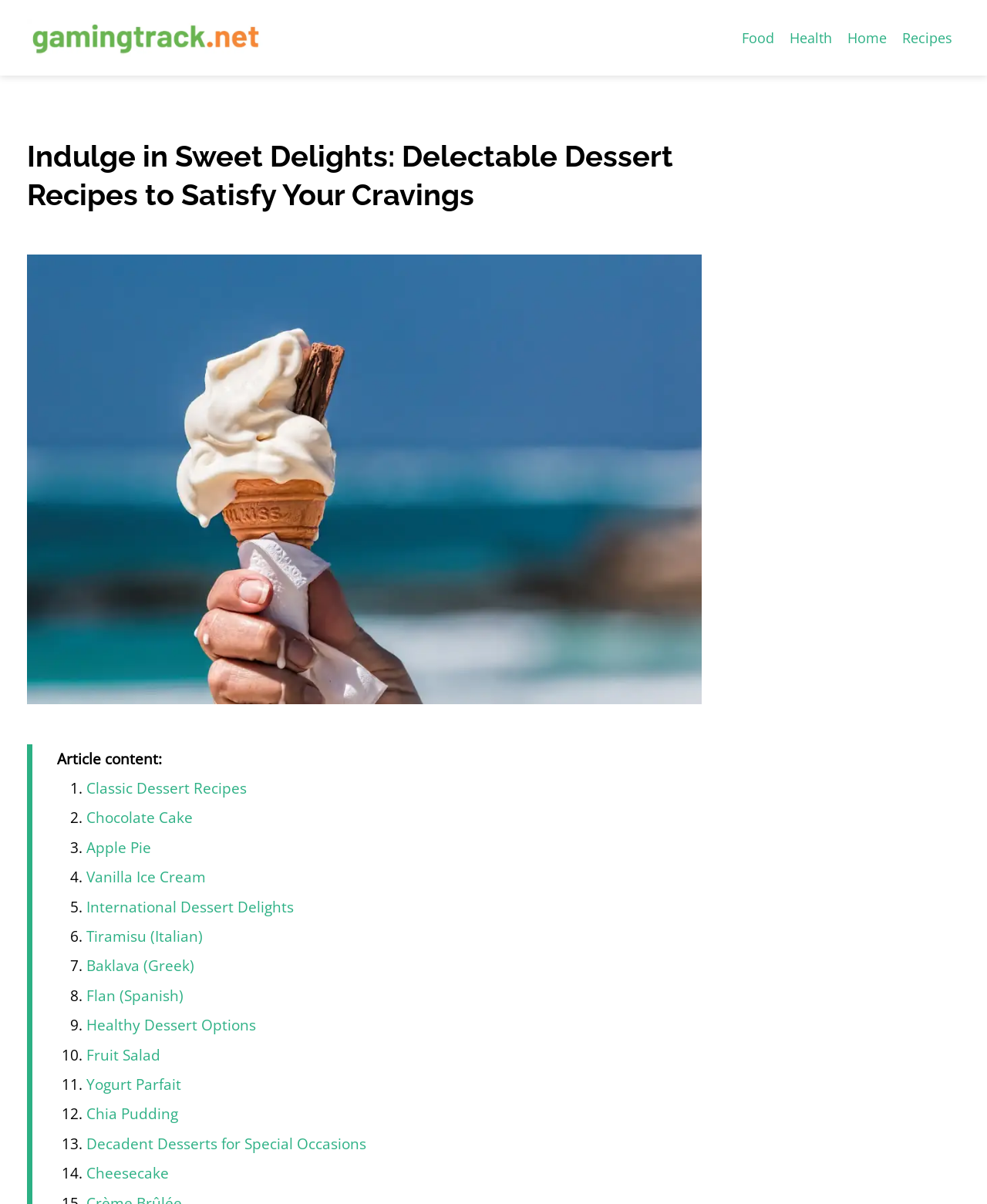Articulate a detailed summary of the webpage's content and design.

This webpage is about desserts, with a focus on exploring various recipes and options. At the top left, there is a small image and a link to "gamingtrack.net". On the top right, there are four links to different categories: "Food", "Health", "Home", and "Recipes". 

Below the links, there is a large heading that reads "Indulge in Sweet Delights: Delectable Dessert Recipes to Satisfy Your Cravings". Next to the heading, there is a large image related to desserts. 

The main content of the webpage is a list of 14 dessert recipes, each with a number marker and a link to the specific recipe. The recipes include classic desserts like chocolate cake and apple pie, international delights like tiramisu and baklava, healthy options like fruit salad and yogurt parfait, and decadent treats like cheesecake. The list takes up most of the webpage, with the links and markers arranged in a vertical column.